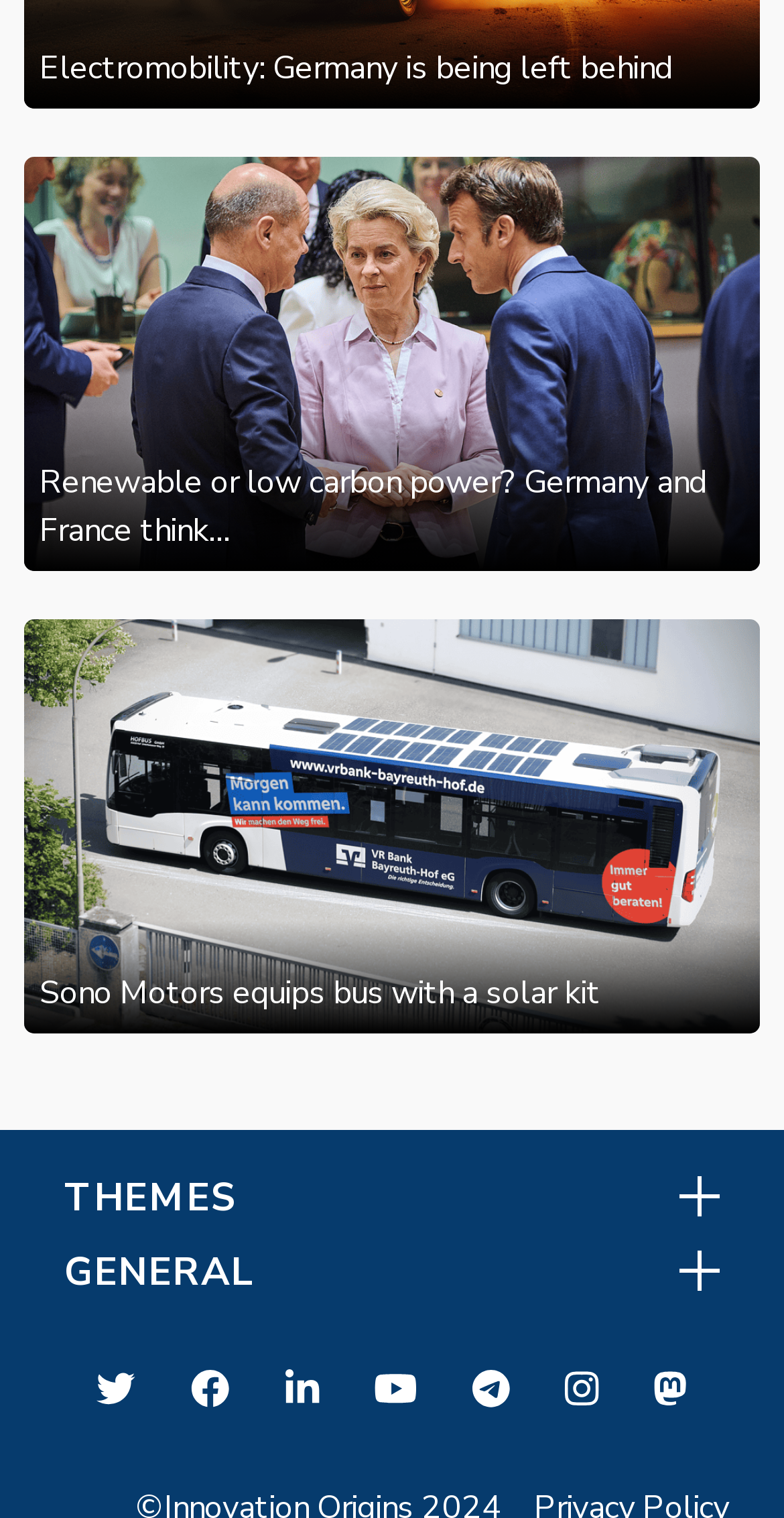Carefully examine the image and provide an in-depth answer to the question: What is the theme category of the webpage?

I found a StaticText element with the text 'THEMES' and another StaticText element with the text 'GENERAL' below it. This suggests that 'GENERAL' is a theme category on this webpage.